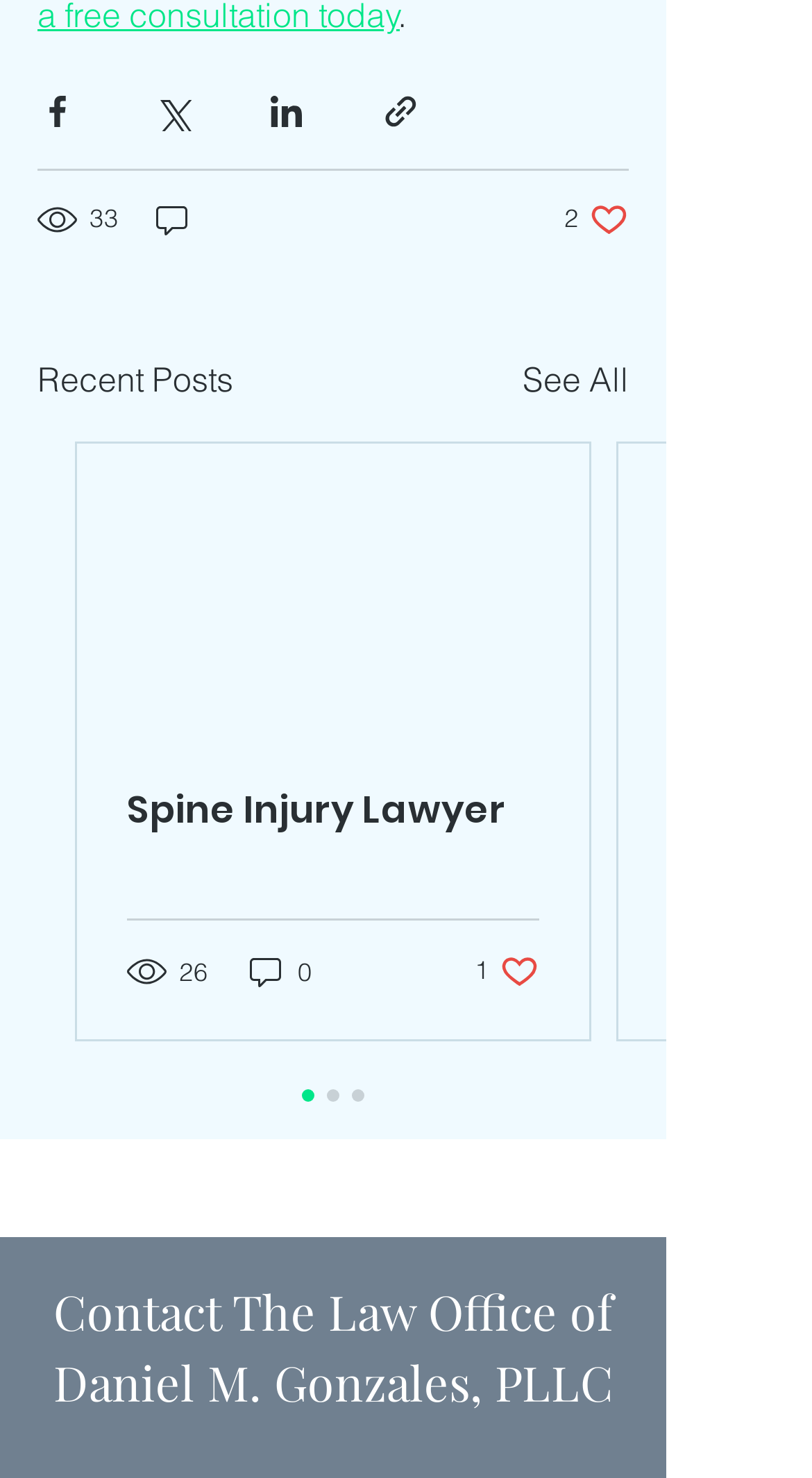Provide the bounding box coordinates for the area that should be clicked to complete the instruction: "Contact The Law Office of Daniel M. Gonzales, PLLC".

[0.051, 0.865, 0.769, 0.961]